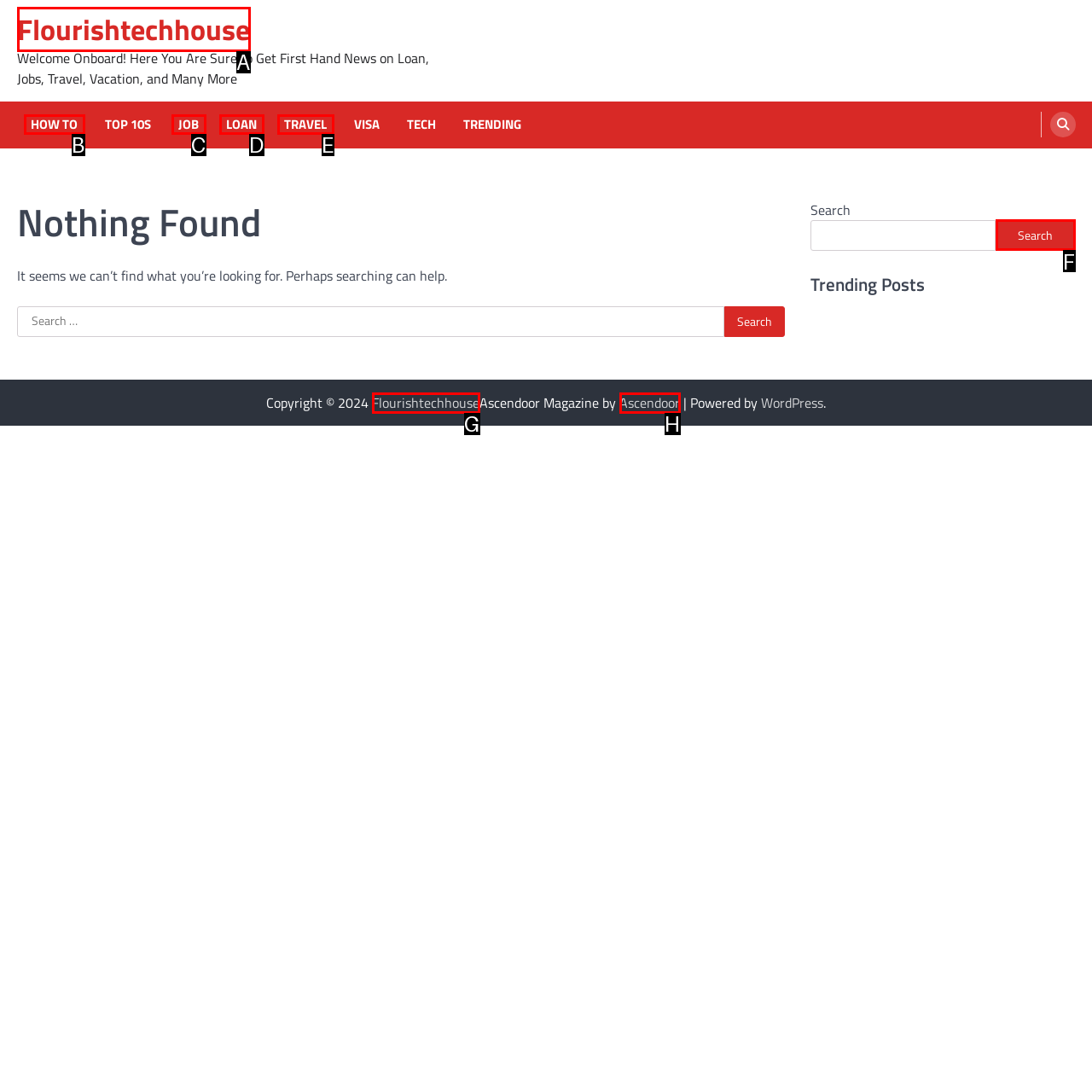Which lettered option should be clicked to perform the following task: Visit the Flourishtechhouse homepage
Respond with the letter of the appropriate option.

A